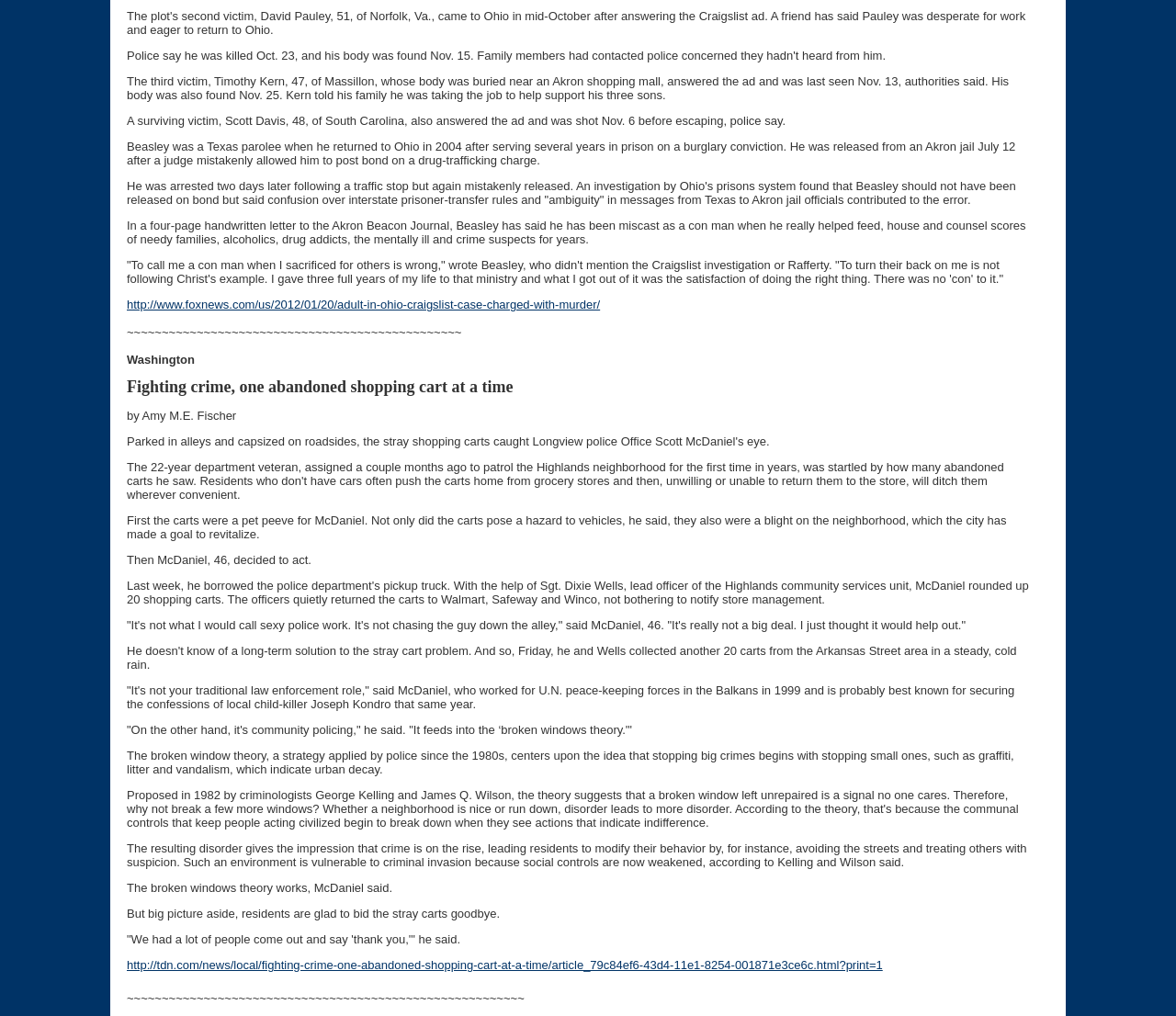What is the purpose of Officer McDaniel's actions?
Using the visual information, answer the question in a single word or phrase.

Community policing